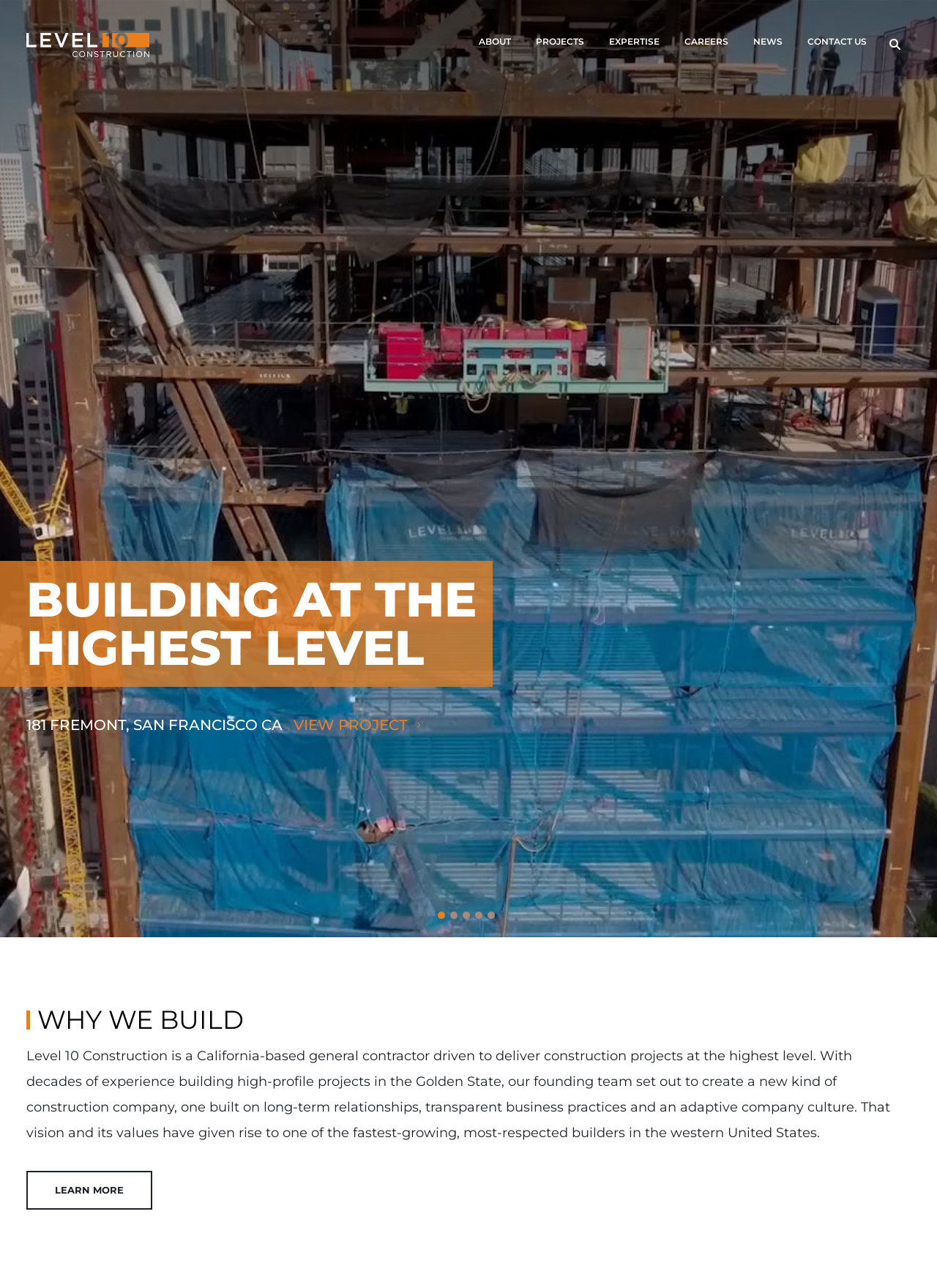Describe all the significant parts and information present on the webpage.

The webpage is about Level 10 Construction, a California-based general contractor. At the top left, there is a logo image with a link to the homepage. Next to it, there is a navigation menu with links to different sections of the website, including "ABOUT", "PROJECTS", "EXPERTISE", "CAREERS", "NEWS", and "CONTACT US". These links are aligned horizontally and take up about half of the top section of the page.

Below the navigation menu, there is a large heading that reads "BUILDING AT THE HIGHEST LEVEL". Underneath this heading, there is a subheading with the company's address, "181 FREMONT, SAN FRANCISCO CA". To the right of the address, there is a link to "VIEW PROJECT".

Further down the page, there is a section with a heading "WHY WE BUILD". Below this heading, there is a paragraph of text that describes the company's mission and values. The text explains that Level 10 Construction is a California-based general contractor that aims to deliver construction projects at the highest level, with a focus on long-term relationships, transparent business practices, and an adaptive company culture. At the bottom of this section, there is a link to "LEARN MORE".

In the top right corner, there is a search link.